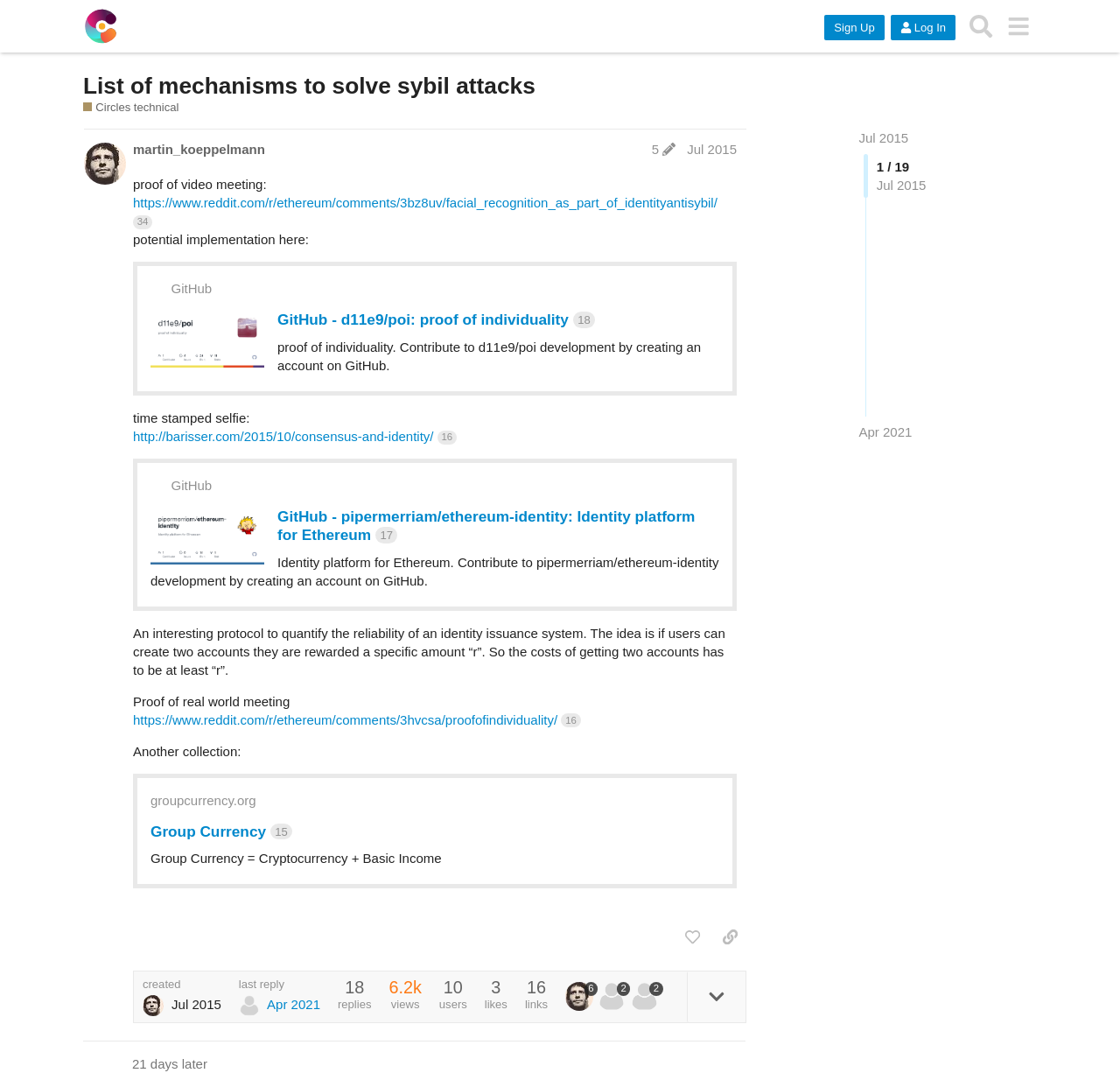How many replies are there to this post?
Use the image to answer the question with a single word or phrase.

18